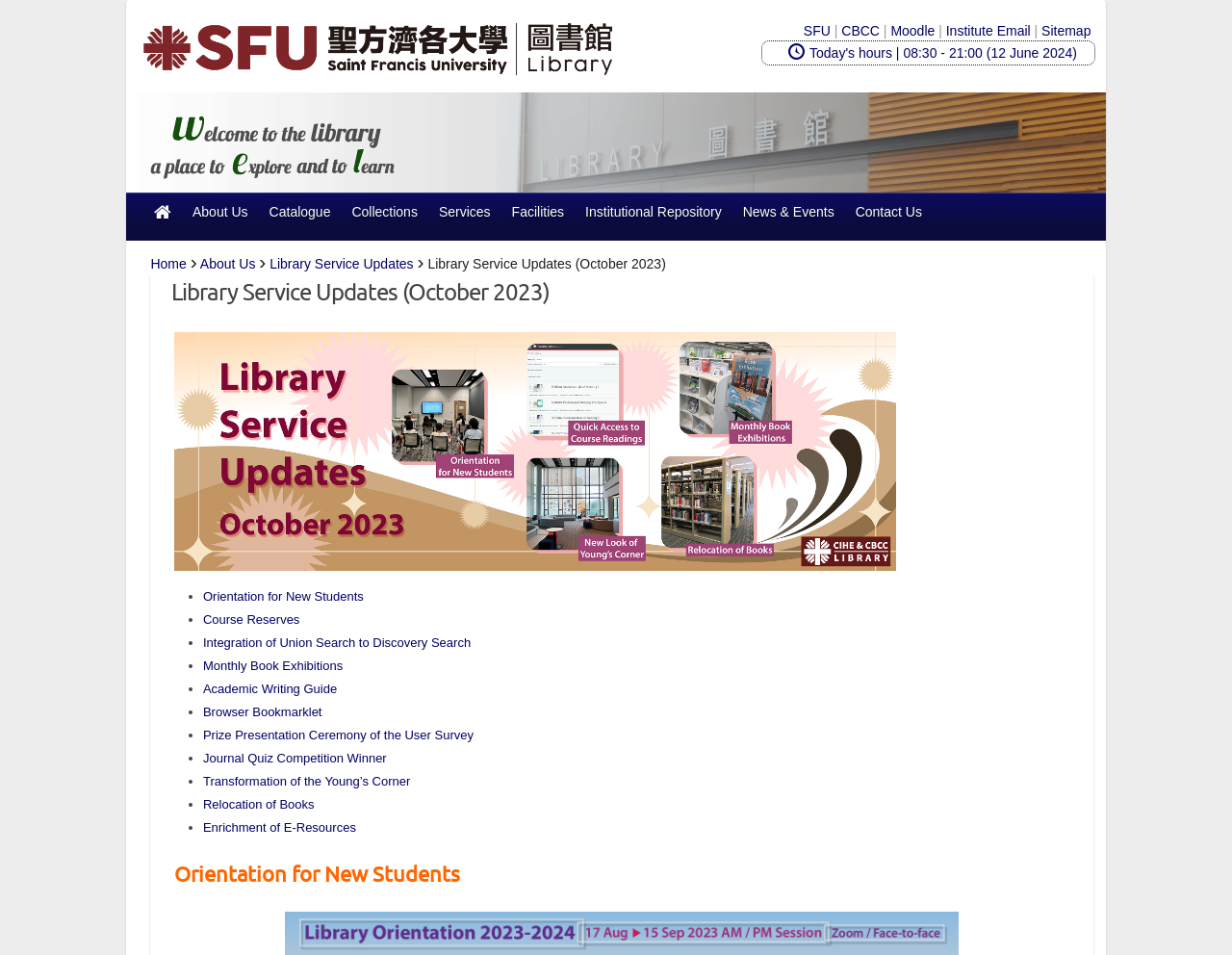Look at the image and give a detailed response to the following question: What is the topic of the 'Academic Writing Guide' link?

The 'Academic Writing Guide' link is located in the list of links under the 'Library Service Updates (October 2023)' heading, and it is likely that it provides a guide or resources for academic writing. This is a common topic in academic libraries, where students and faculty need guidance on writing and research skills.